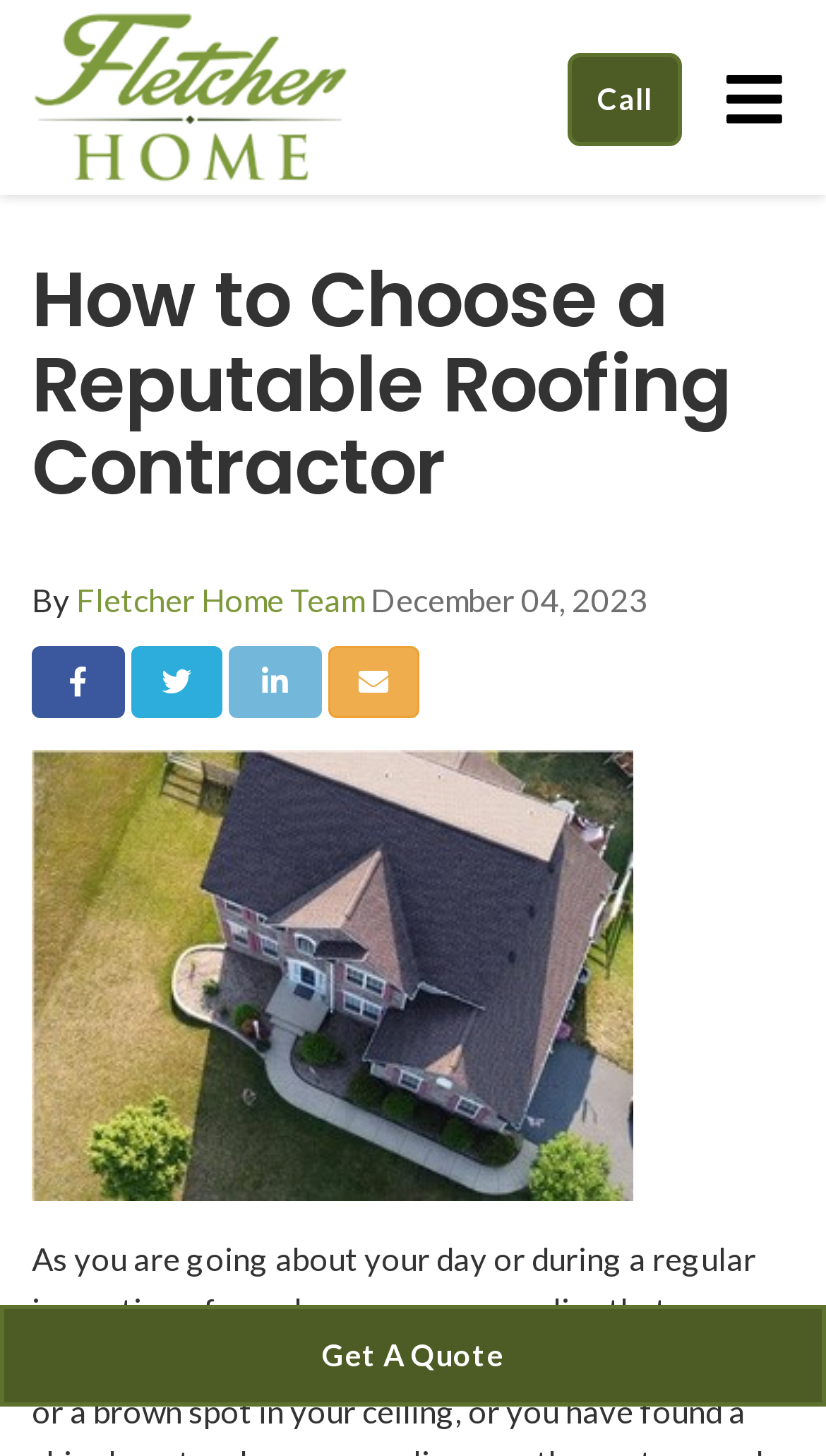Extract the main heading text from the webpage.

How to Choose a Reputable Roofing Contractor